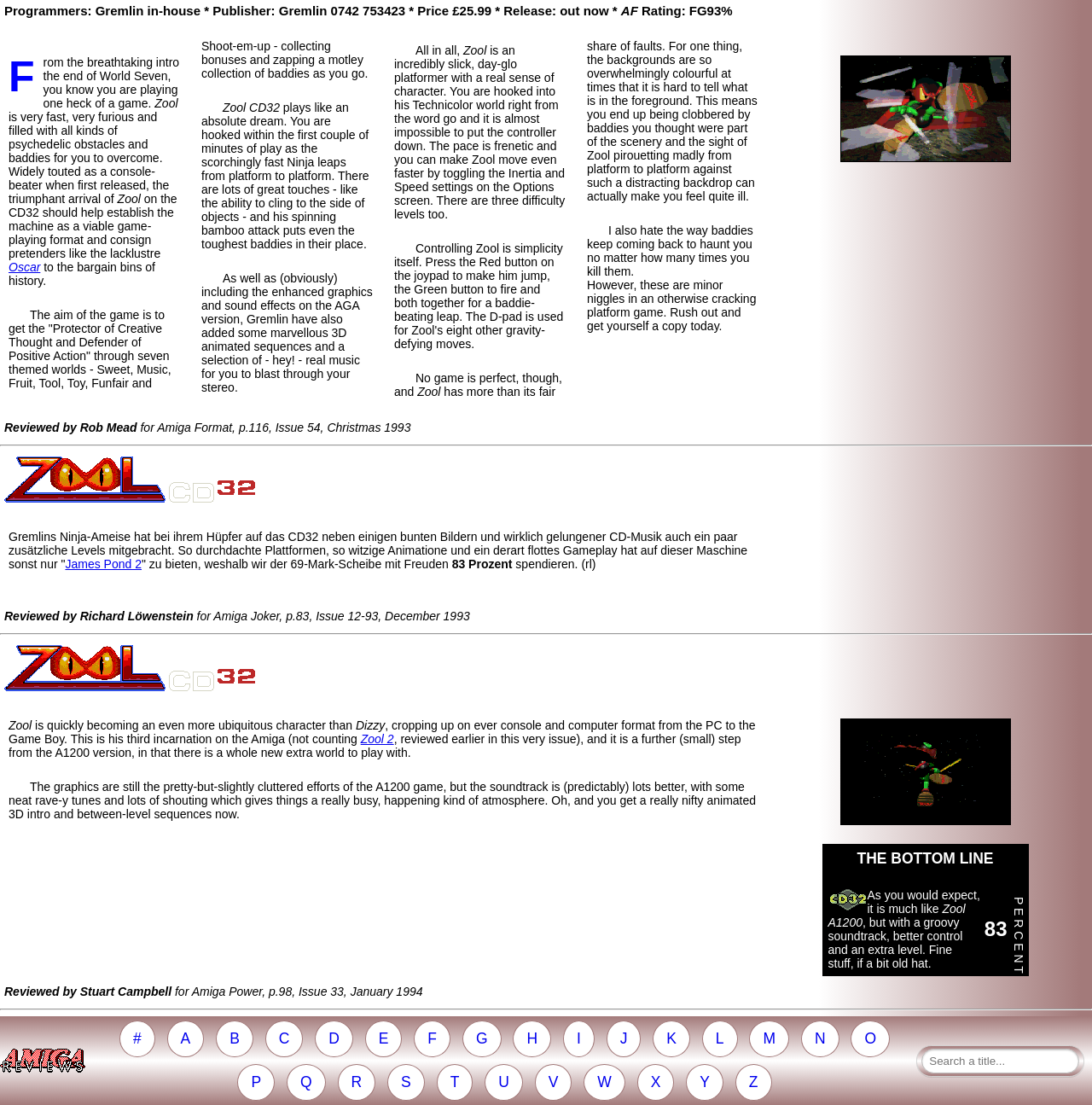Identify the bounding box coordinates for the region of the element that should be clicked to carry out the instruction: "Click on the link to read about Xebra Brands submitting new products to COFEPRIS for approval". The bounding box coordinates should be four float numbers between 0 and 1, i.e., [left, top, right, bottom].

None